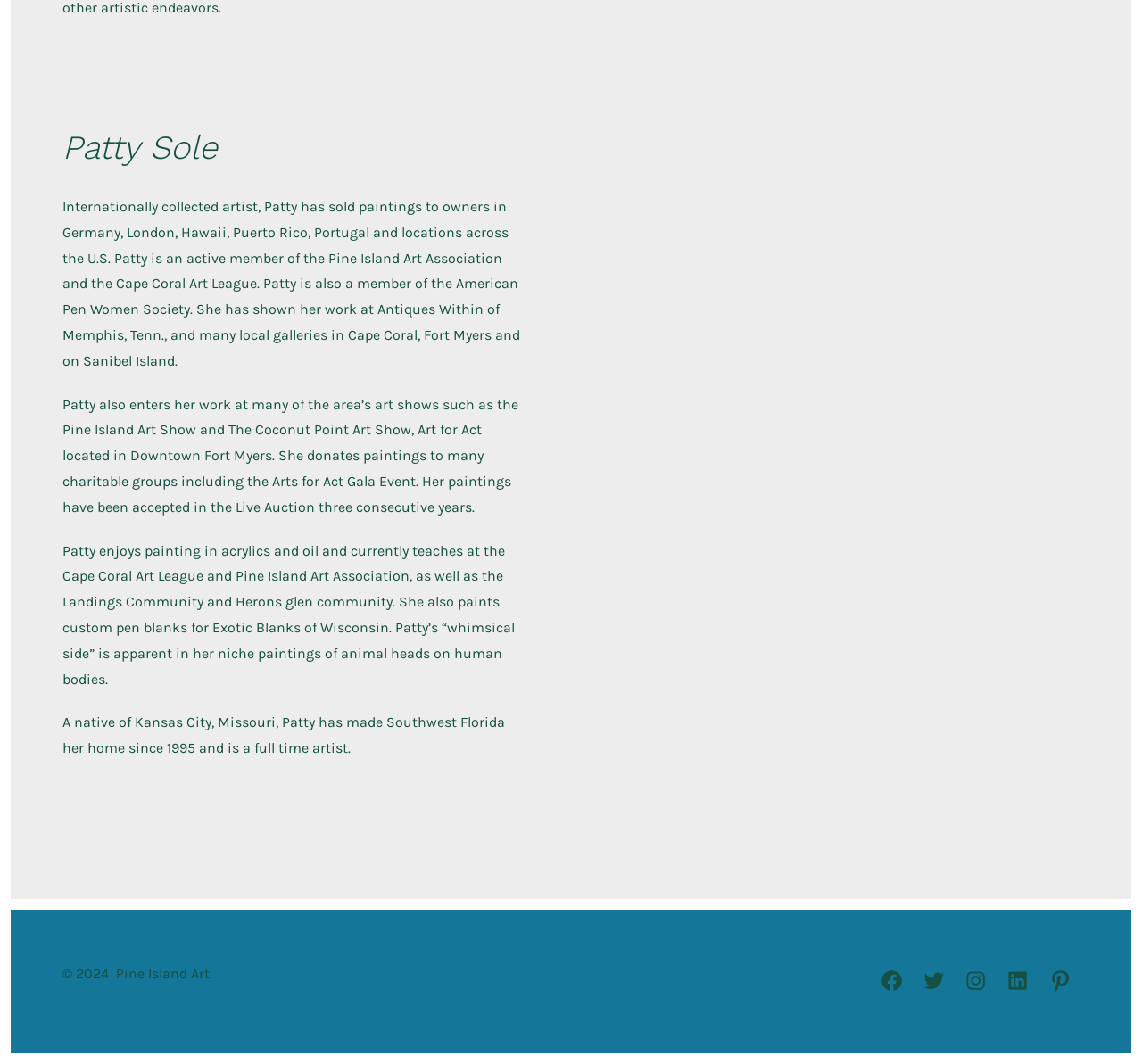What is unique about Patty's niche paintings? Look at the image and give a one-word or short phrase answer.

Animal heads on human bodies